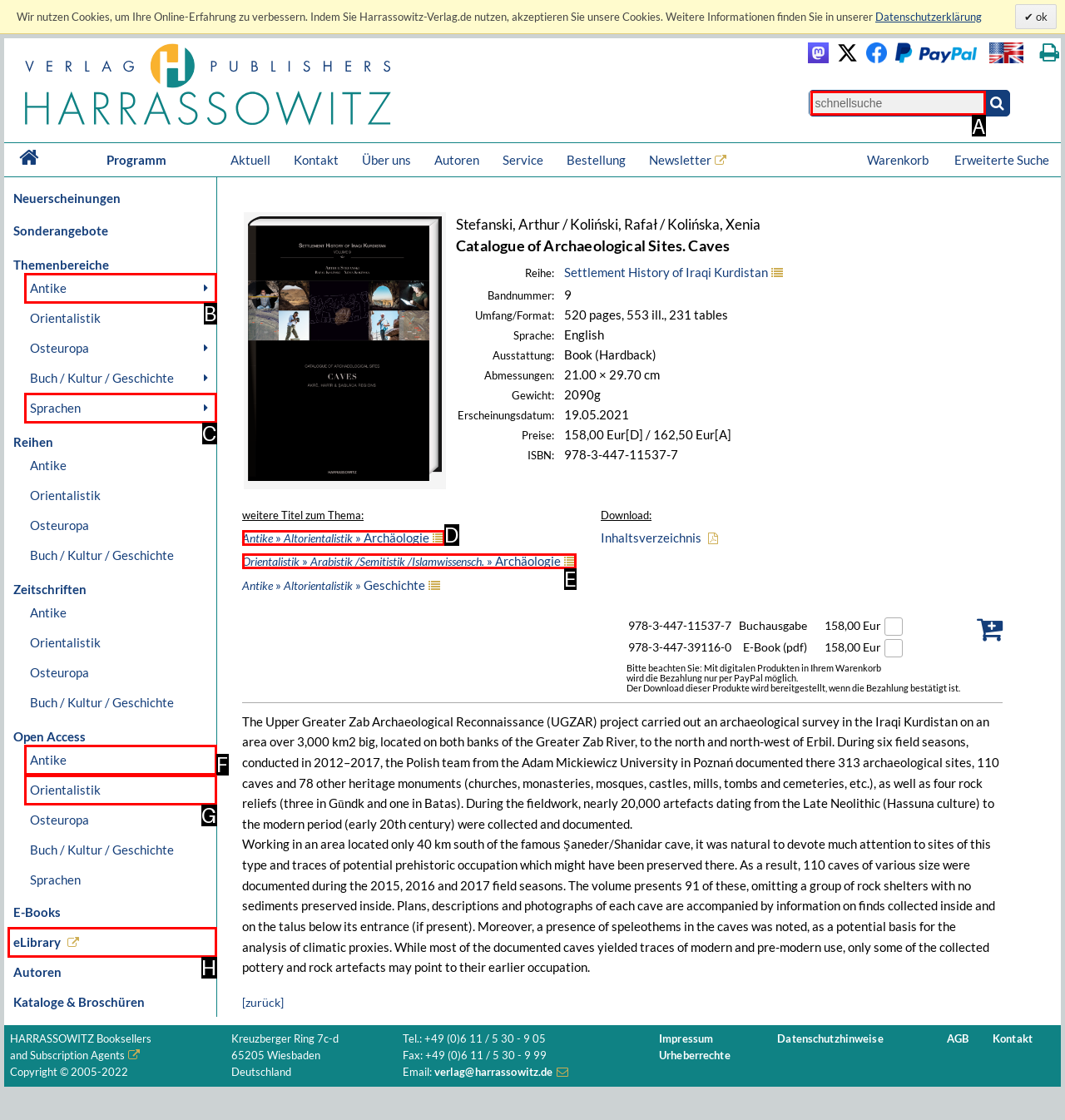Identify the correct UI element to click for this instruction: search
Respond with the appropriate option's letter from the provided choices directly.

A